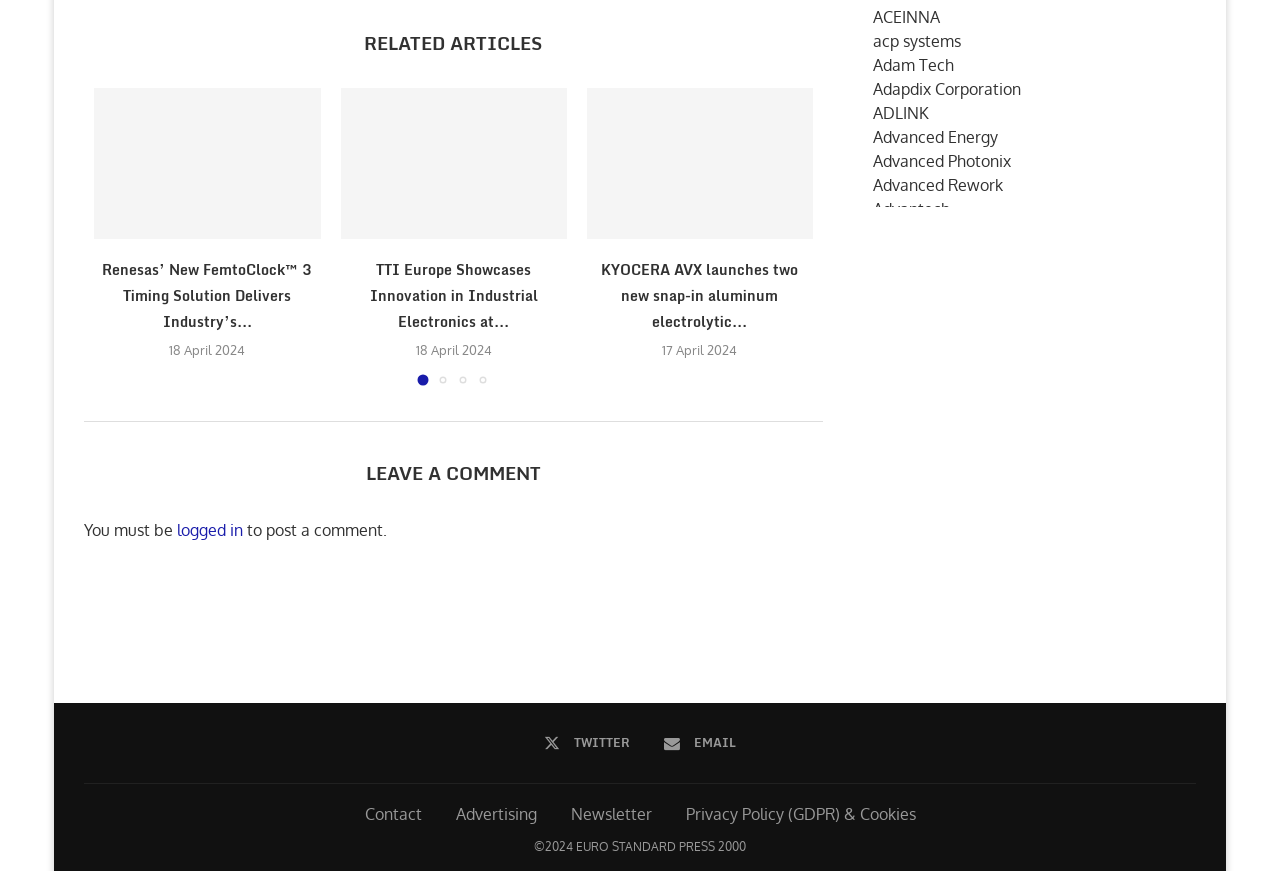Specify the bounding box coordinates for the region that must be clicked to perform the given instruction: "Click on 'TTI Europe Showcases Innovation in Industrial Electronics at SPS Italia 2024'".

[0.266, 0.096, 0.443, 0.269]